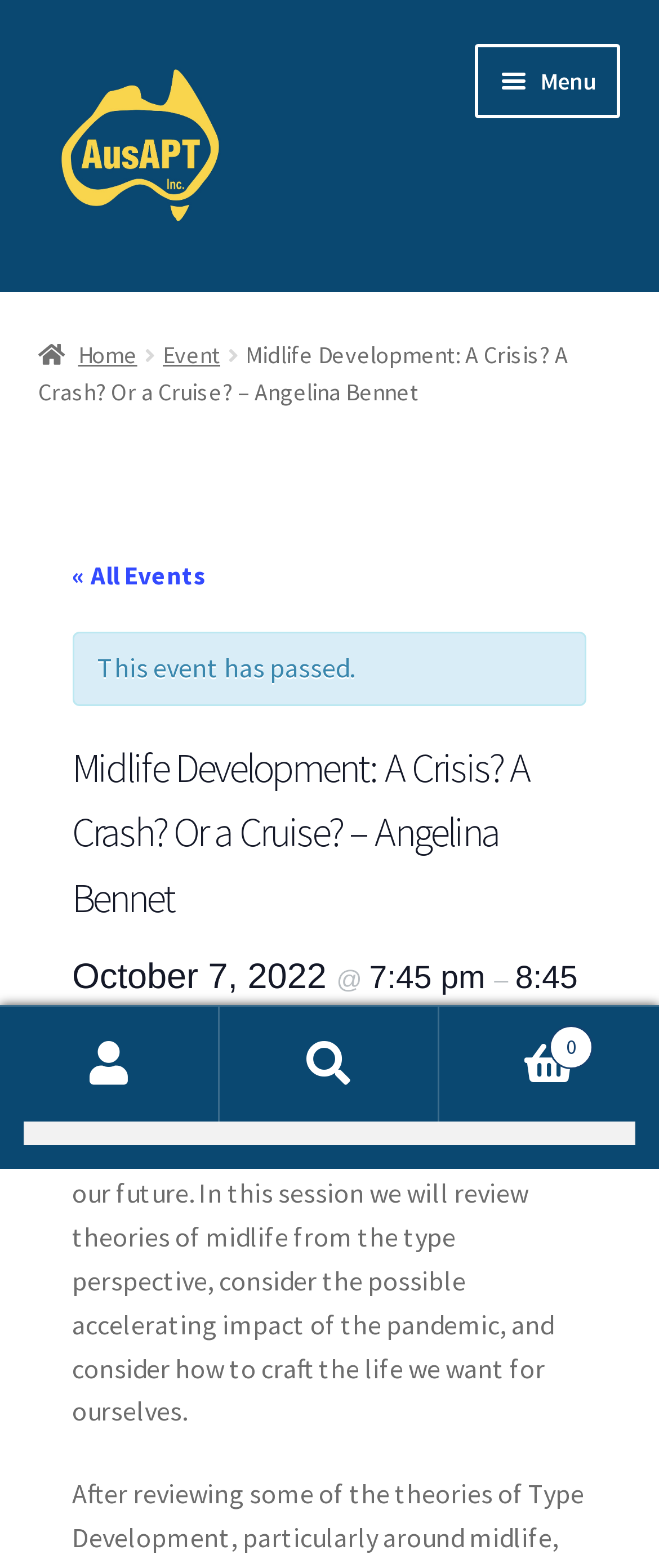Respond with a single word or phrase:
What is the event title?

Midlife Development: A Crisis? A Crash? Or a Cruise?